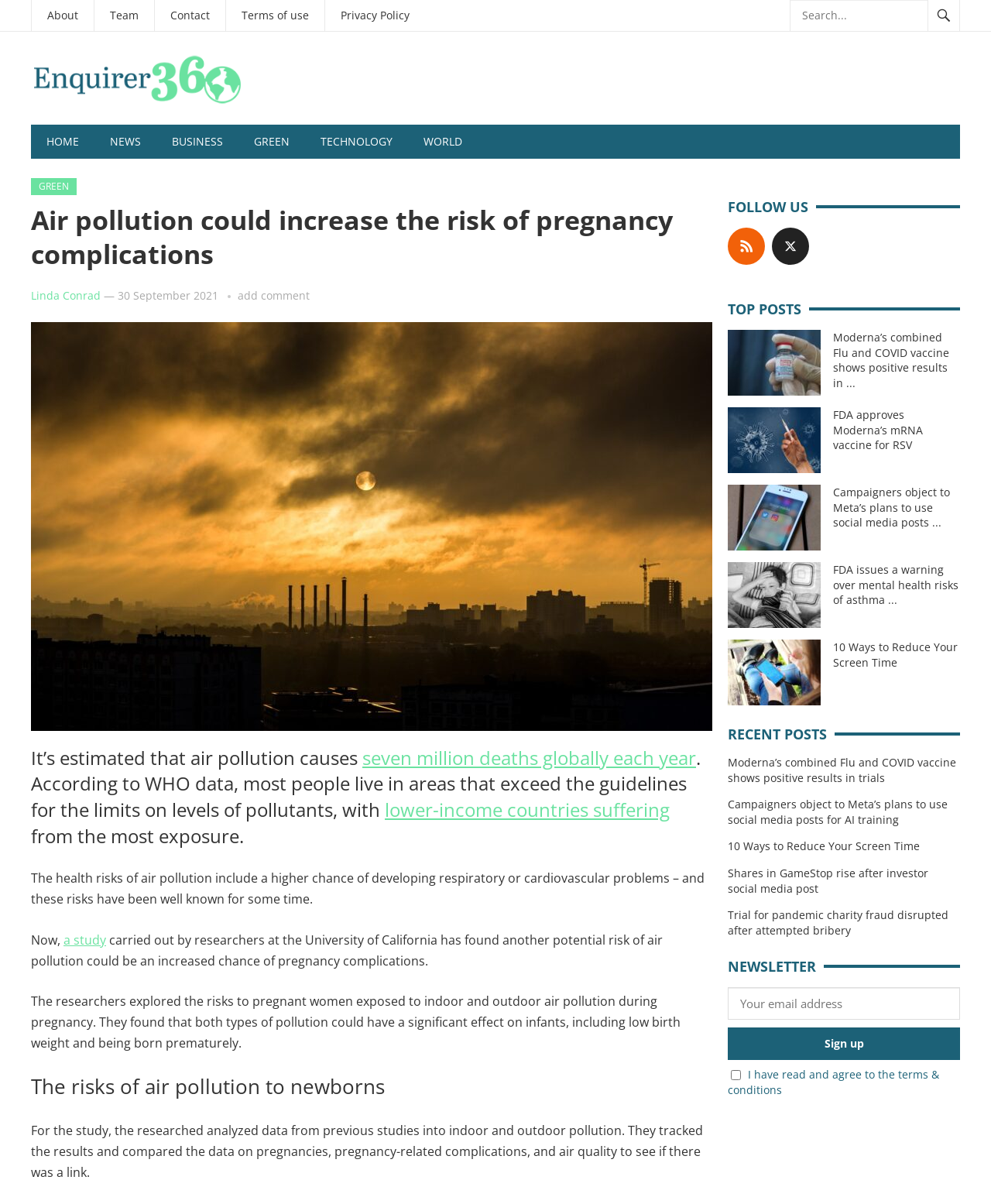What can be used to follow the website?
Ensure your answer is thorough and detailed.

The website provides options to follow it through RSS and Twitter, as indicated by the links ' rss' and ' twitter' in the 'FOLLOW US' section.